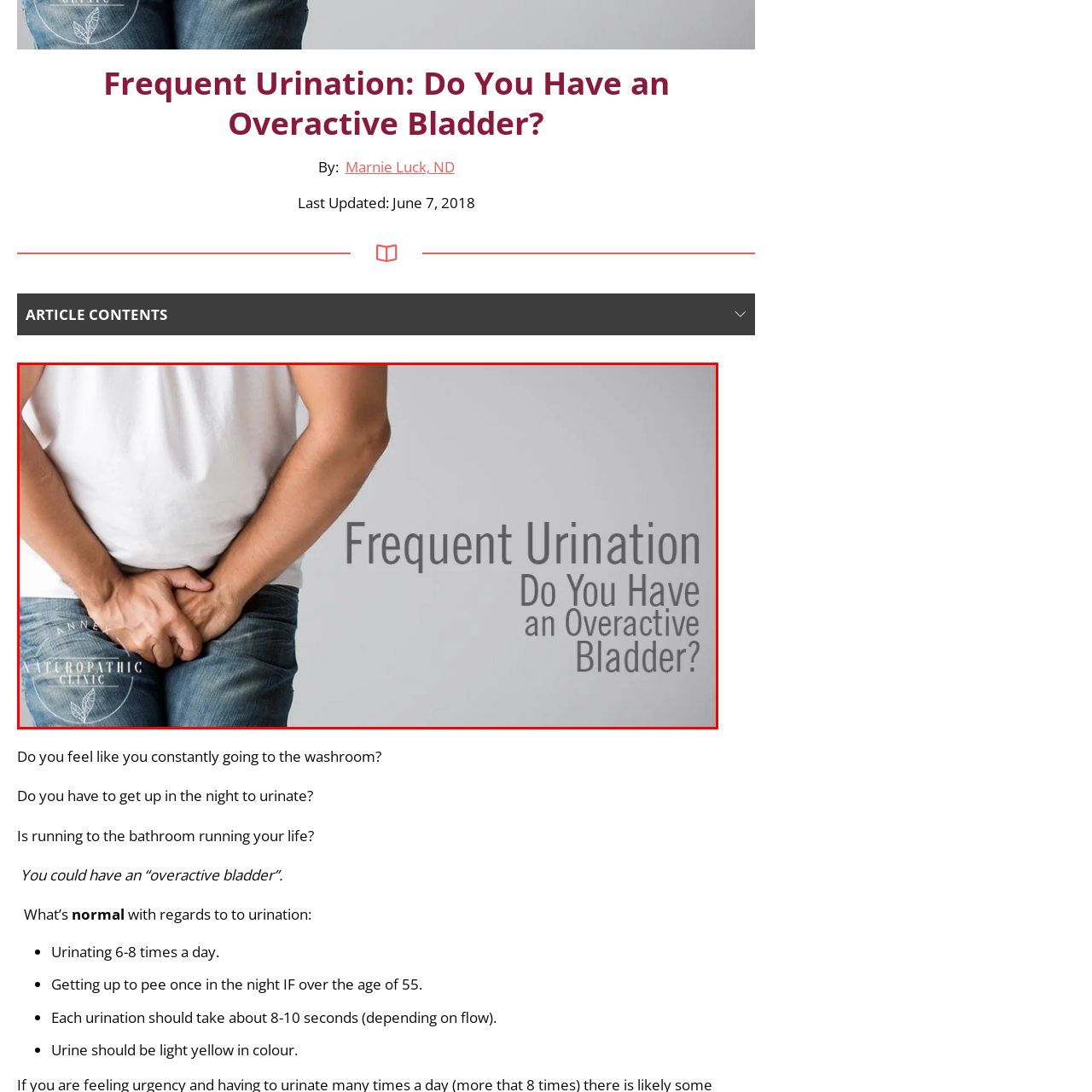What is written in bold text to the right of the person?
Please analyze the image within the red bounding box and respond with a detailed answer to the question.

To the right of the person in the image, there is bold text that reads 'Frequent Urination', followed by a question, 'Do You Have an Overactive Bladder?', which implies that the image is related to a health concern or topic of discussion.